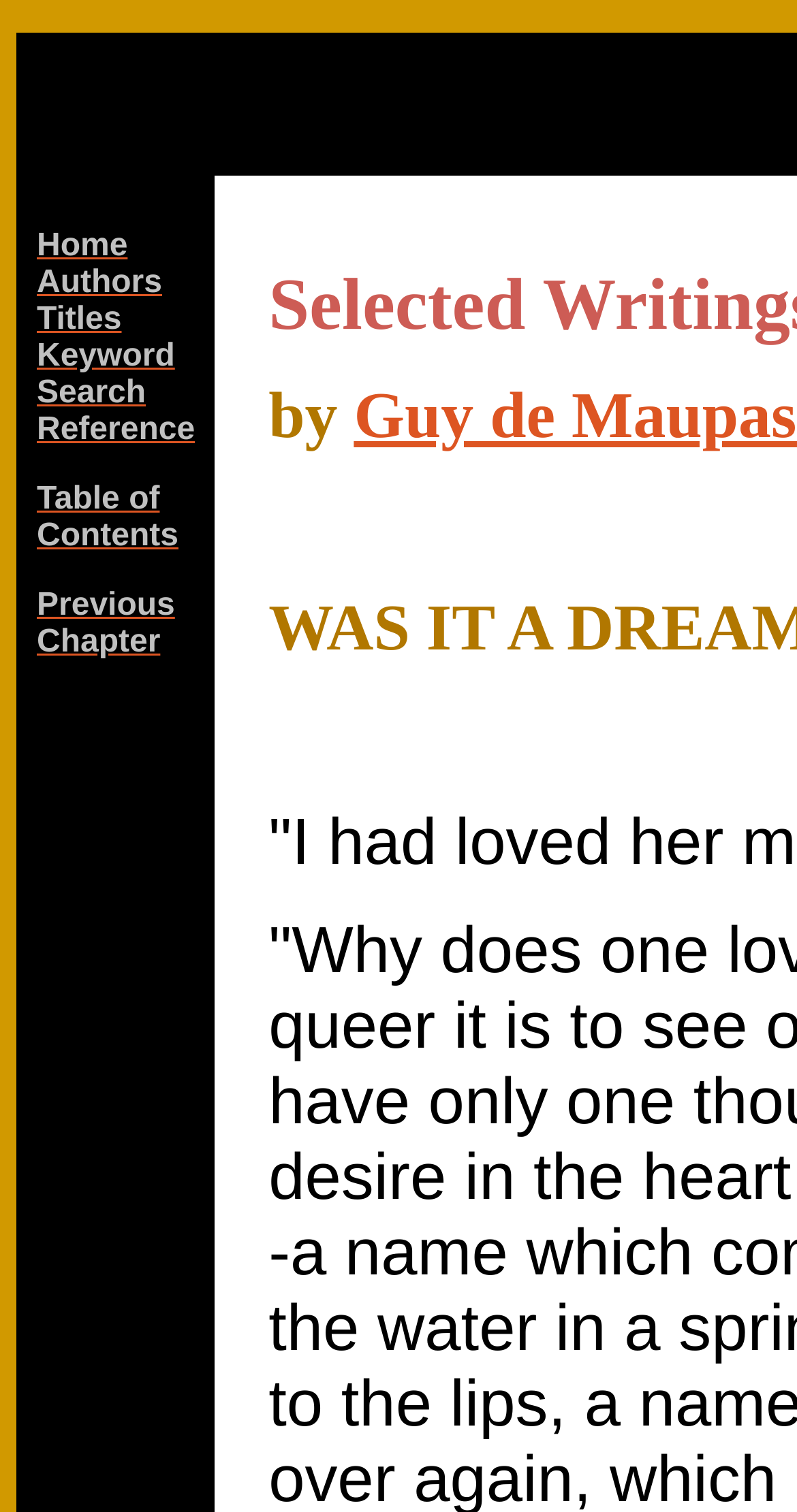Please give a succinct answer using a single word or phrase:
What is the last navigation link?

Previous Chapter